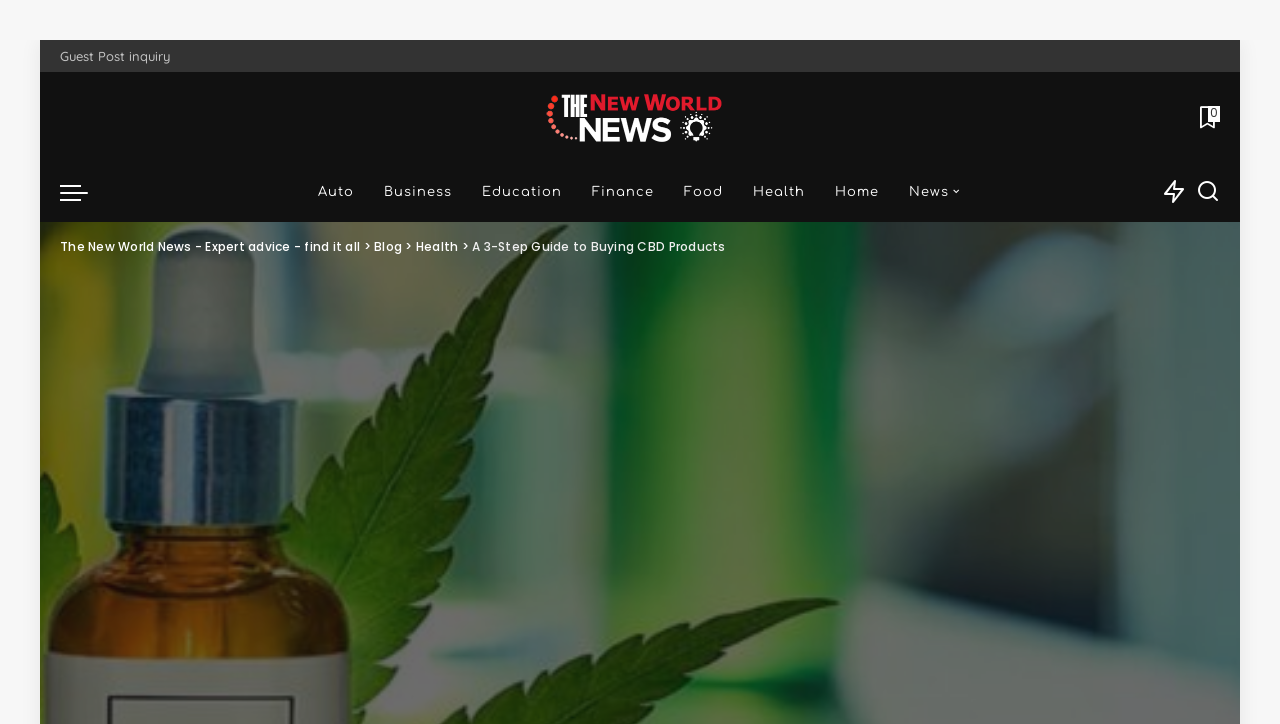Provide your answer in a single word or phrase: 
Is there a search function on the webpage?

Yes